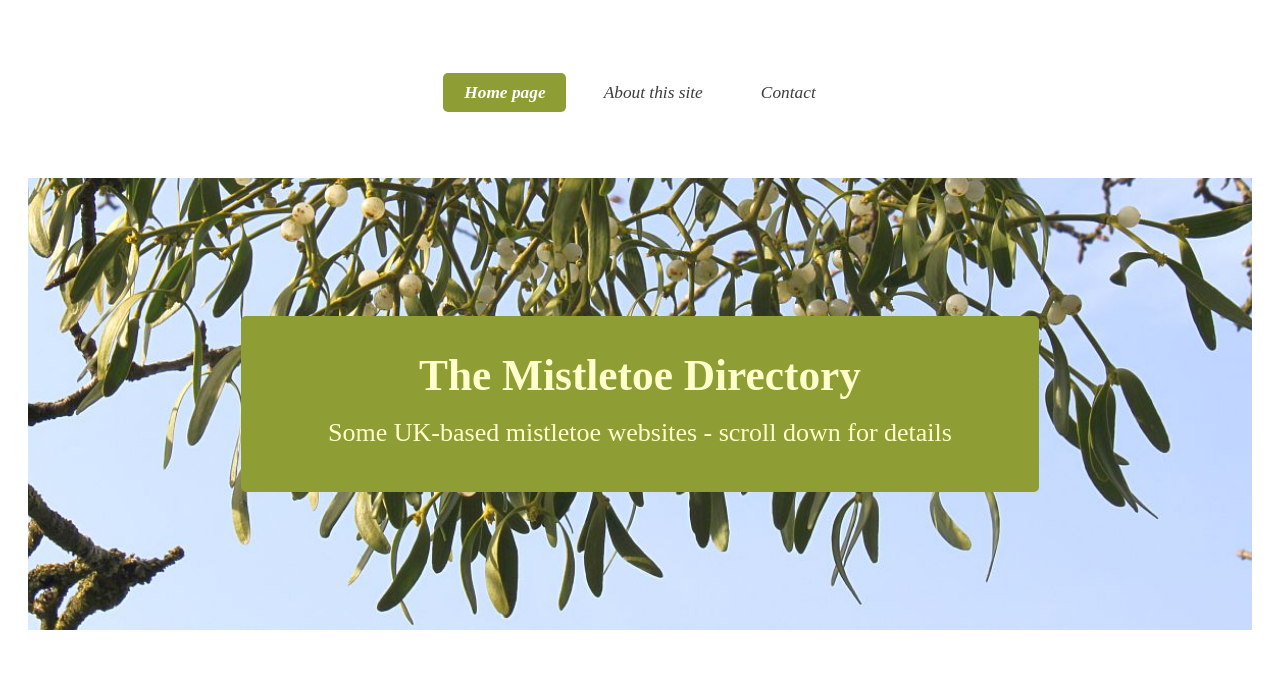Using the provided element description: "Home page", identify the bounding box coordinates. The coordinates should be four floats between 0 and 1 in the order [left, top, right, bottom].

[0.346, 0.104, 0.442, 0.161]